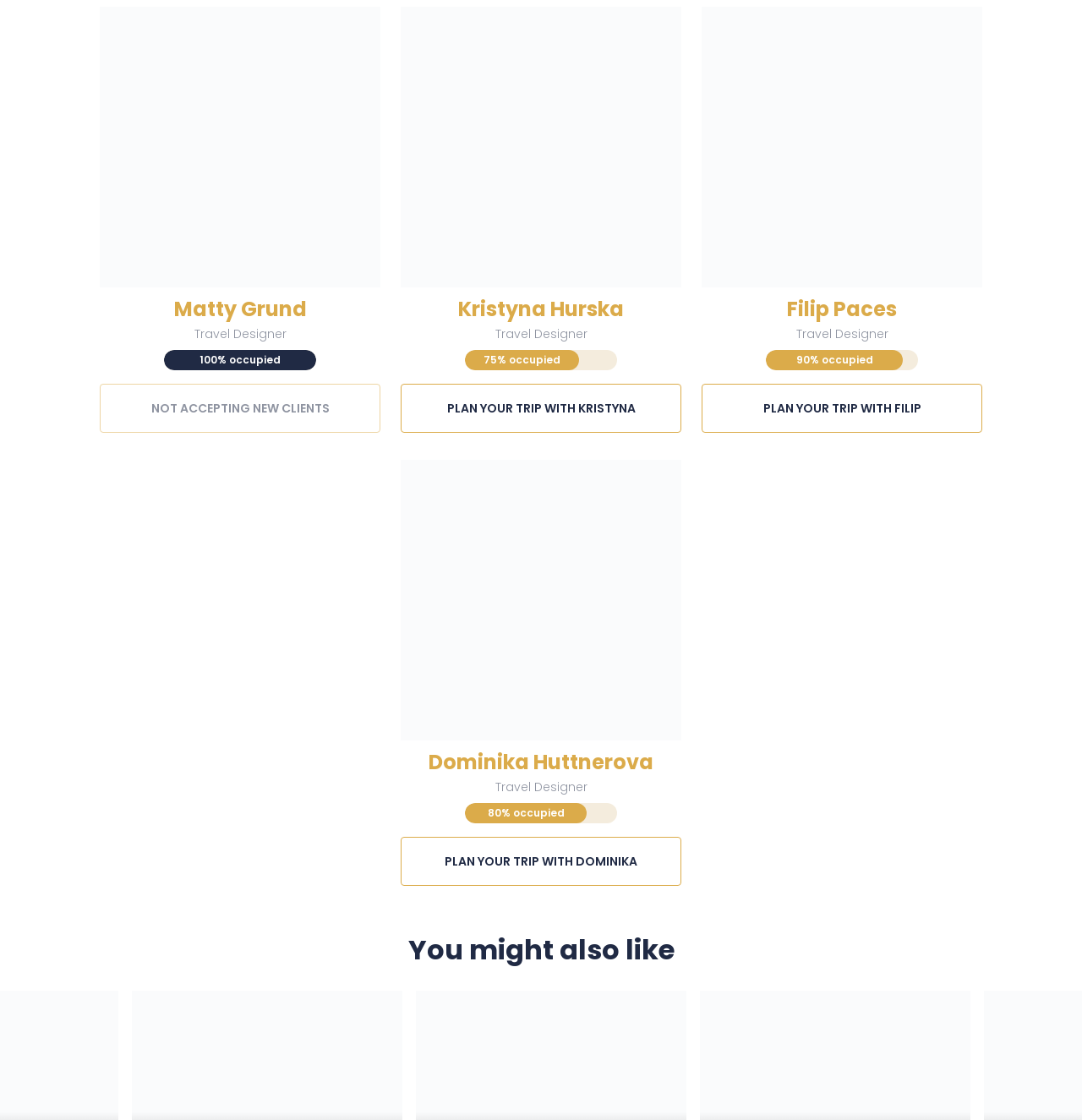Show the bounding box coordinates of the region that should be clicked to follow the instruction: "Explore Dominika Huttnerova's travel designs."

[0.37, 0.667, 0.63, 0.694]